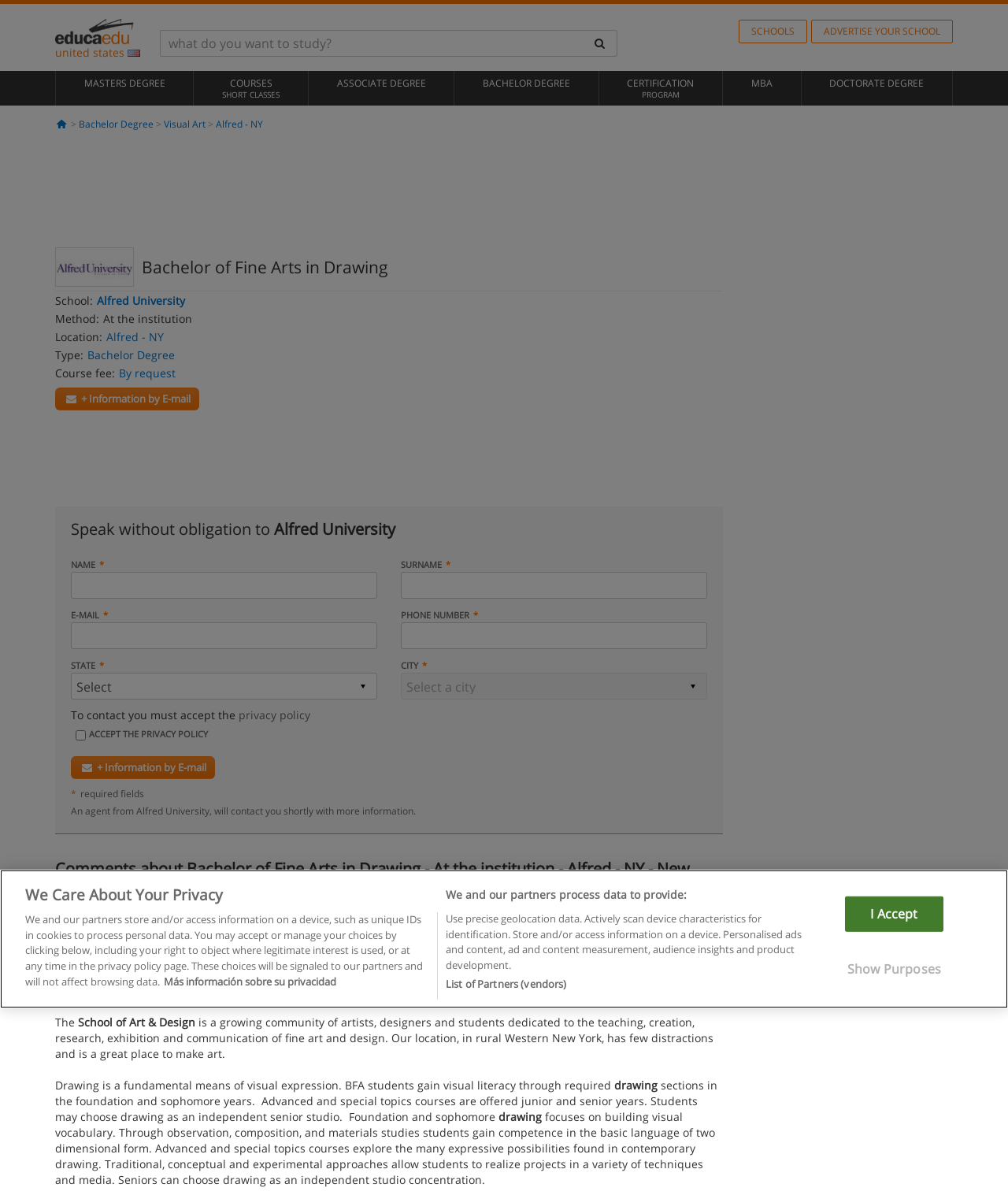Provide a thorough description of the webpage's content and layout.

This webpage is about the Bachelor of Fine Arts in Drawing program at Alfred University in New York. At the top, there is a logo of Educaedu, a search box, and a few links to other educational programs. Below that, there are several links to different types of degrees, including Master's, Courses, Associate, Bachelor, Certification, MBA, and Doctorate.

The main content of the page is about the Bachelor of Fine Arts in Drawing program. It includes a heading, "Bachelor of Fine Arts in Drawing," and some details about the program, such as the school, method, location, type, and course fee. There is also a section to request more information by email.

Below that, there is a form to contact the university, which includes fields for name, surname, email, phone number, state, and city. There is also a checkbox to accept the privacy policy and a button to submit the form.

The page also includes a section with comments about the program and a course description. The course description explains that the program is a 4-year professional degree that provides opportunities to combine studies in ceramic art, art history, drawing, painting, photography, expanded media, and sculpture/dimensional studies. It also mentions that the School of Art & Design is a growing community of artists, designers, and students dedicated to the teaching, creation, research, exhibition, and communication of fine art and design.

Additionally, there is a section that explains the focus of the drawing program, which includes building visual vocabulary, exploring expressive possibilities, and realizing projects in various techniques and media.

At the bottom of the page, there is a privacy policy section that explains how the website and its partners store and access information on devices, including cookies, and how users can manage their choices regarding personal data.